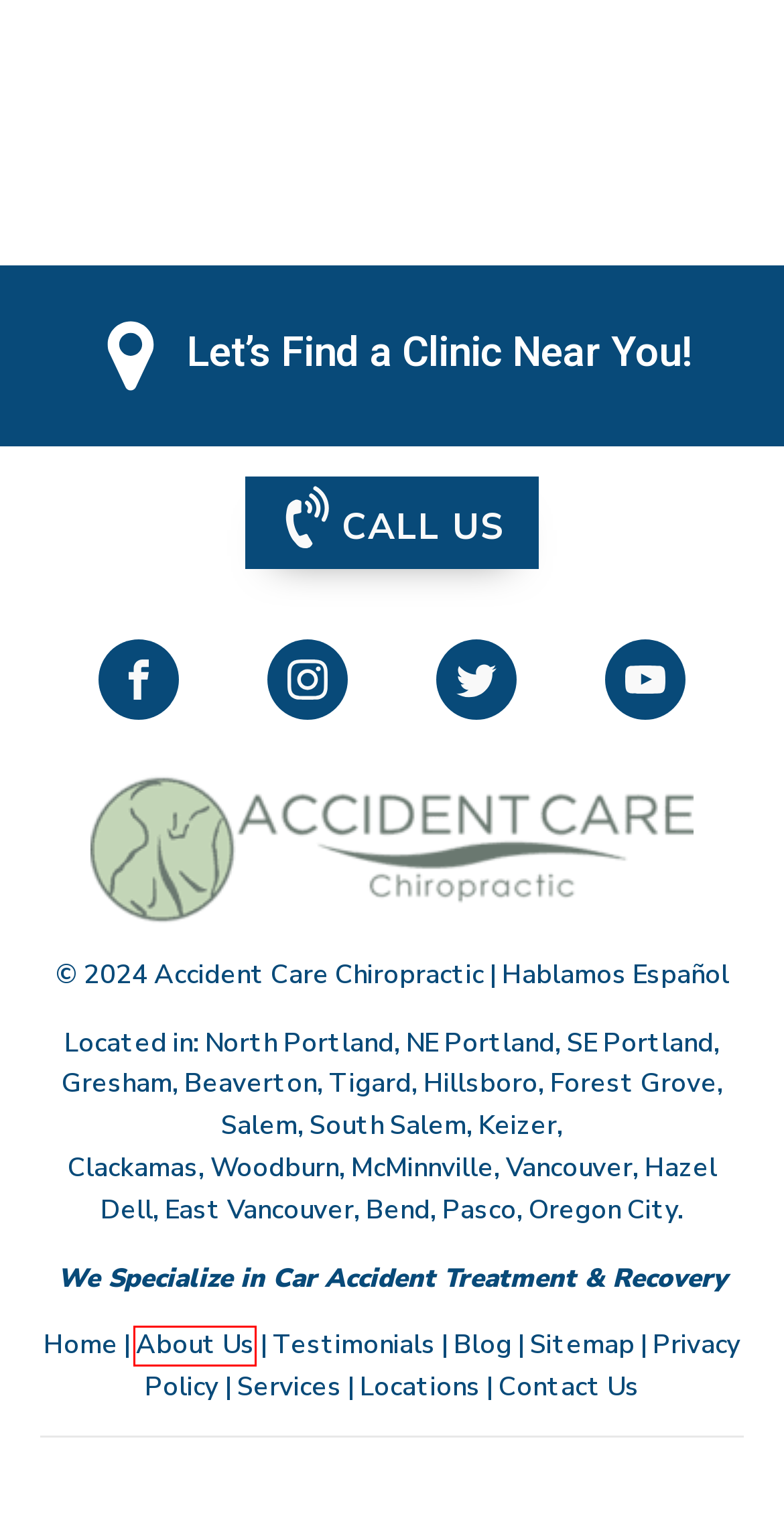Inspect the provided webpage screenshot, concentrating on the element within the red bounding box. Select the description that best represents the new webpage after you click the highlighted element. Here are the candidates:
A. Forest Grove Clinic & Massage | Chiropractor Near Me
B. About Us | Accident Care Chiropractic | Chiropractor
C. Tigard Chiropractic Clinic & Massage | Chiropractor Near Me
D. Beaverton Chiropractic Clinic & Massage | Chiropractor Near Me
E. Gresham Chiropractic Clinic & Massage | Chiropractor Near Me
F. Salem Chiropractic Clinic & Massage | Chiropractor Near Me
G. Bend Chiropractic Clinic & Massage | Chiropractor Near Me
H. Hillsboro Chiropractic Clinic & Massage | Chiropractor Near Me

B